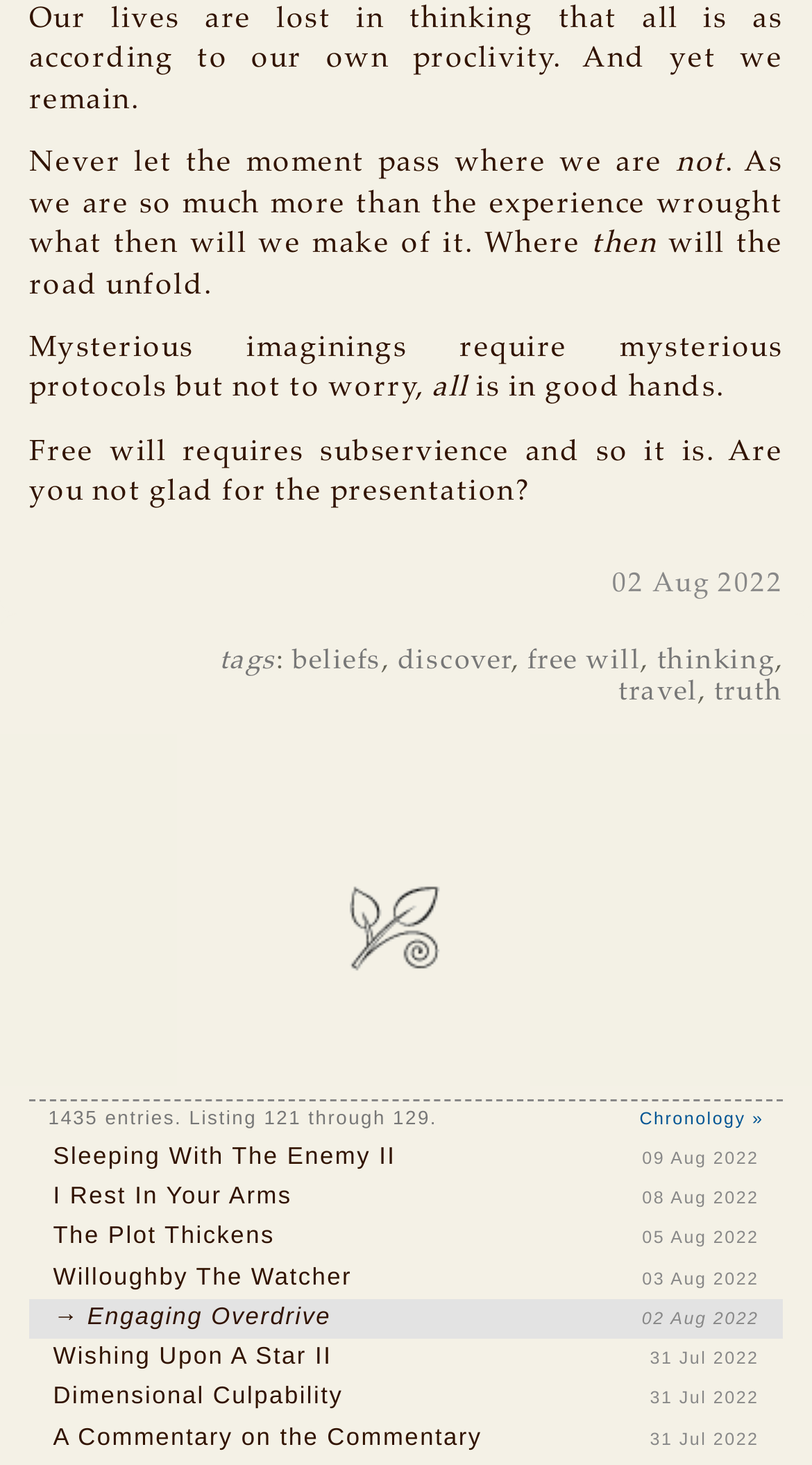What is the date of the last entry?
Look at the image and construct a detailed response to the question.

I found the date of the last entry by looking at the timestamp of the most recent link, which is '02 Aug 2022'.